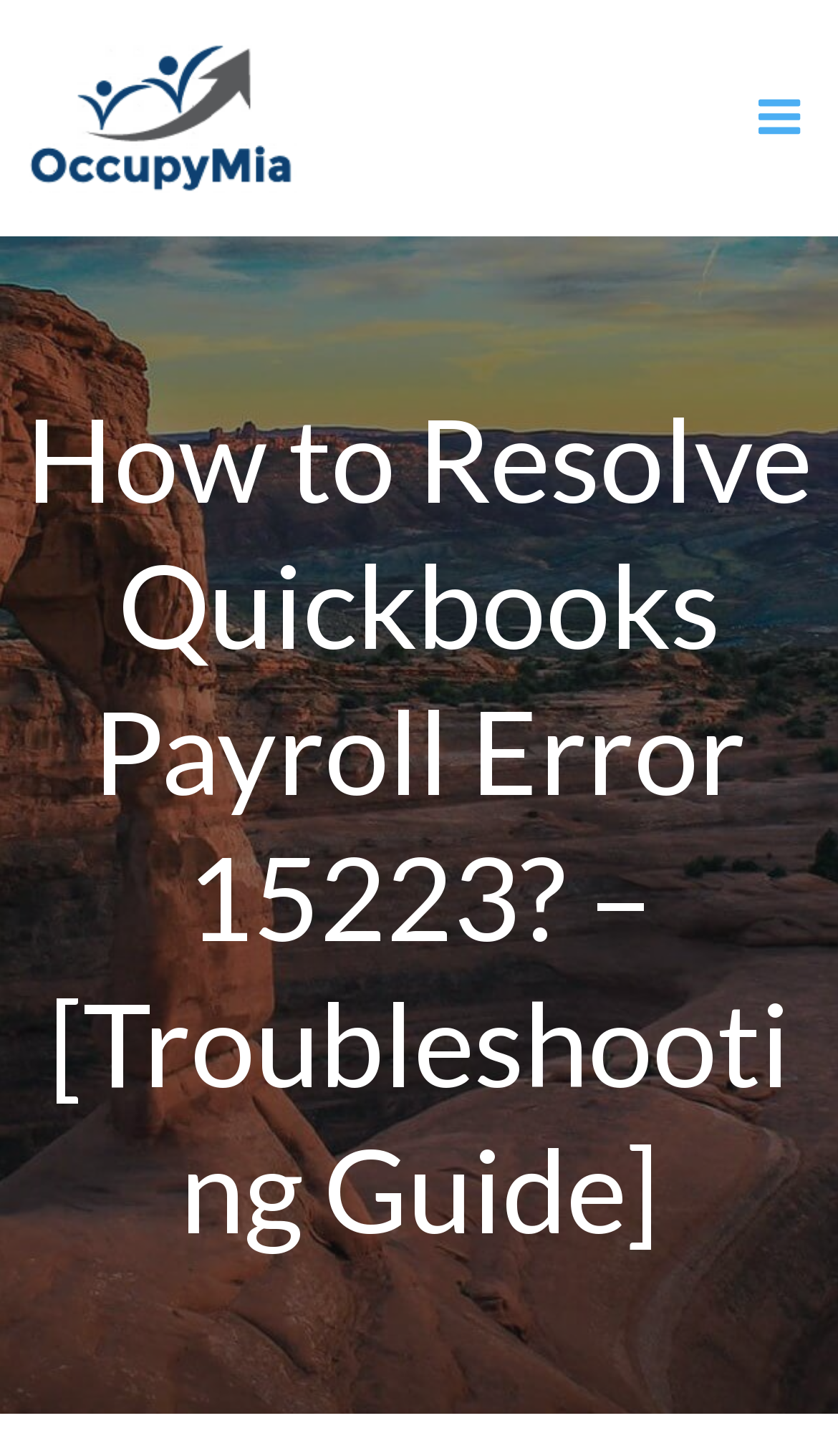Using the given description, provide the bounding box coordinates formatted as (top-left x, top-left y, bottom-right x, bottom-right y), with all values being floating point numbers between 0 and 1. Description: title="Menu"

[0.887, 0.056, 0.974, 0.106]